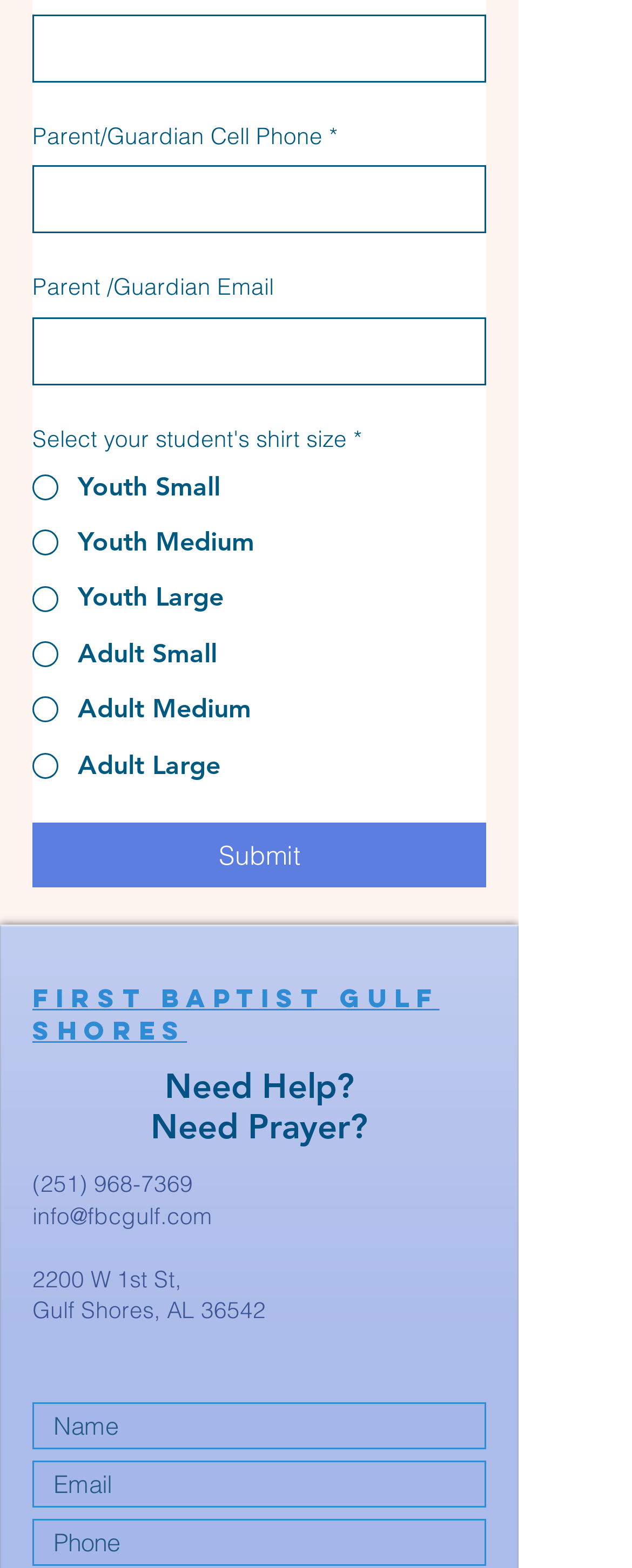Given the element description: "(251) 968-7369", predict the bounding box coordinates of this UI element. The coordinates must be four float numbers between 0 and 1, given as [left, top, right, bottom].

[0.051, 0.746, 0.305, 0.764]